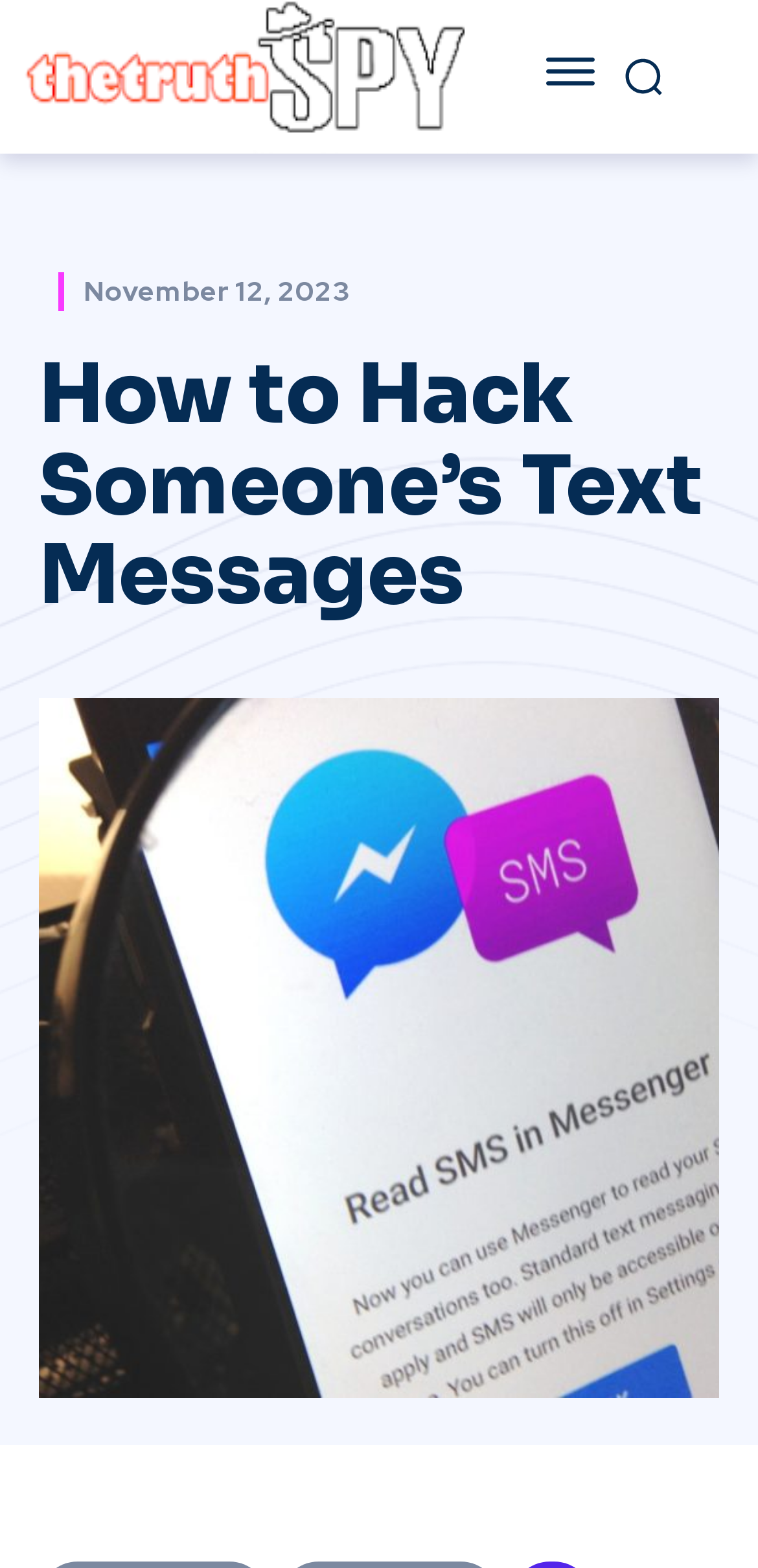Create an elaborate caption that covers all aspects of the webpage.

The webpage is about hacking someone's text messages, specifically discussing how to easily access and check sent and received texts without having their phone. 

At the top left of the page, there is a link and an image, both labeled as "thetruthspy", which suggests that it might be the website's logo or a link to the website's homepage. 

On the top right side of the page, there are two small images, but their contents are not specified. 

Below the top section, there is a timestamp indicating that the content was posted on November 12, 2023. 

The main heading of the page, "How to Hack Someone’s Text Messages", is prominently displayed in the middle of the page, spanning almost the entire width.